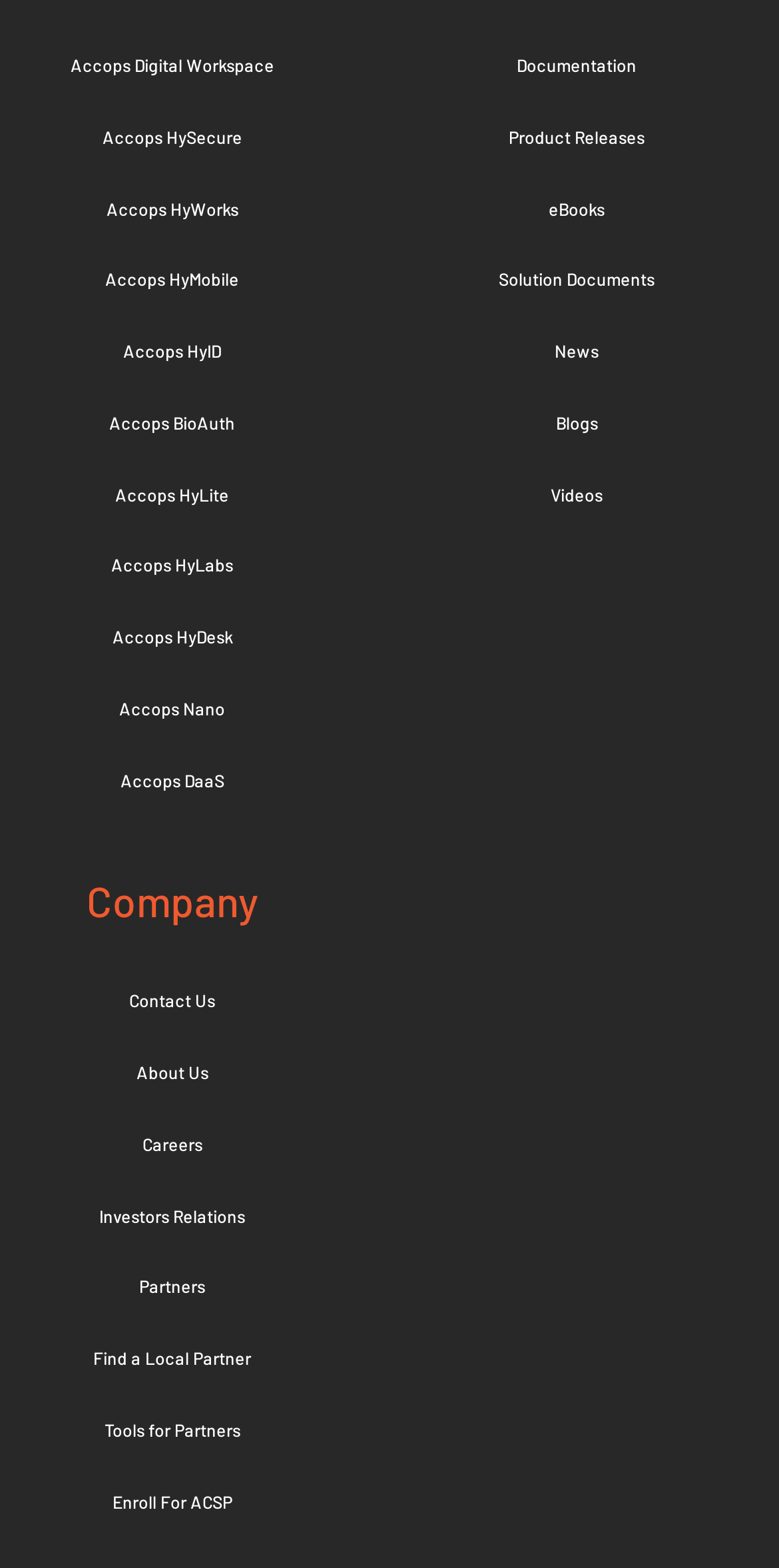Specify the bounding box coordinates (top-left x, top-left y, bottom-right x, bottom-right y) of the UI element in the screenshot that matches this description: Accops Digital Workspace

[0.09, 0.034, 0.352, 0.048]